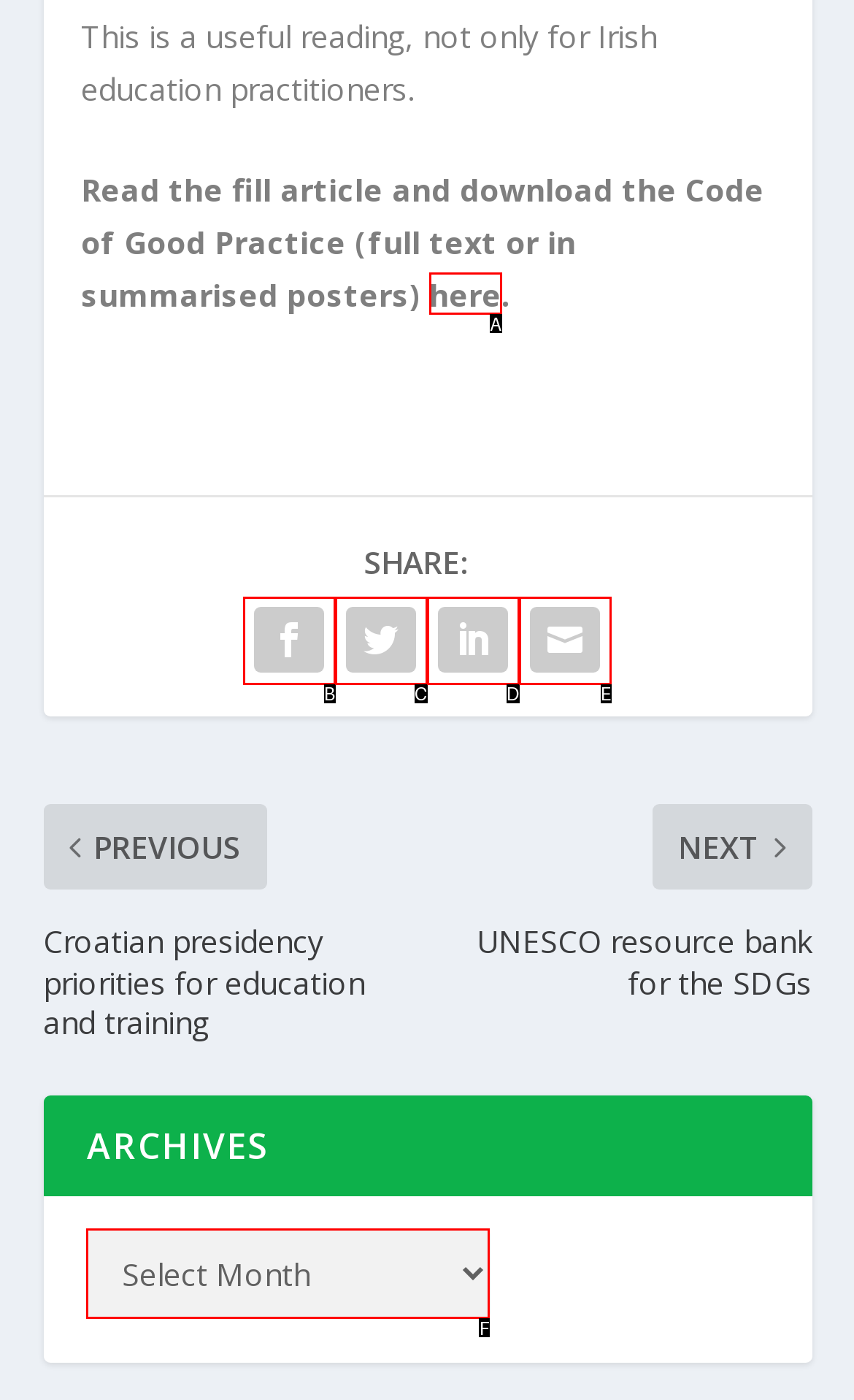Using the description: here
Identify the letter of the corresponding UI element from the choices available.

A